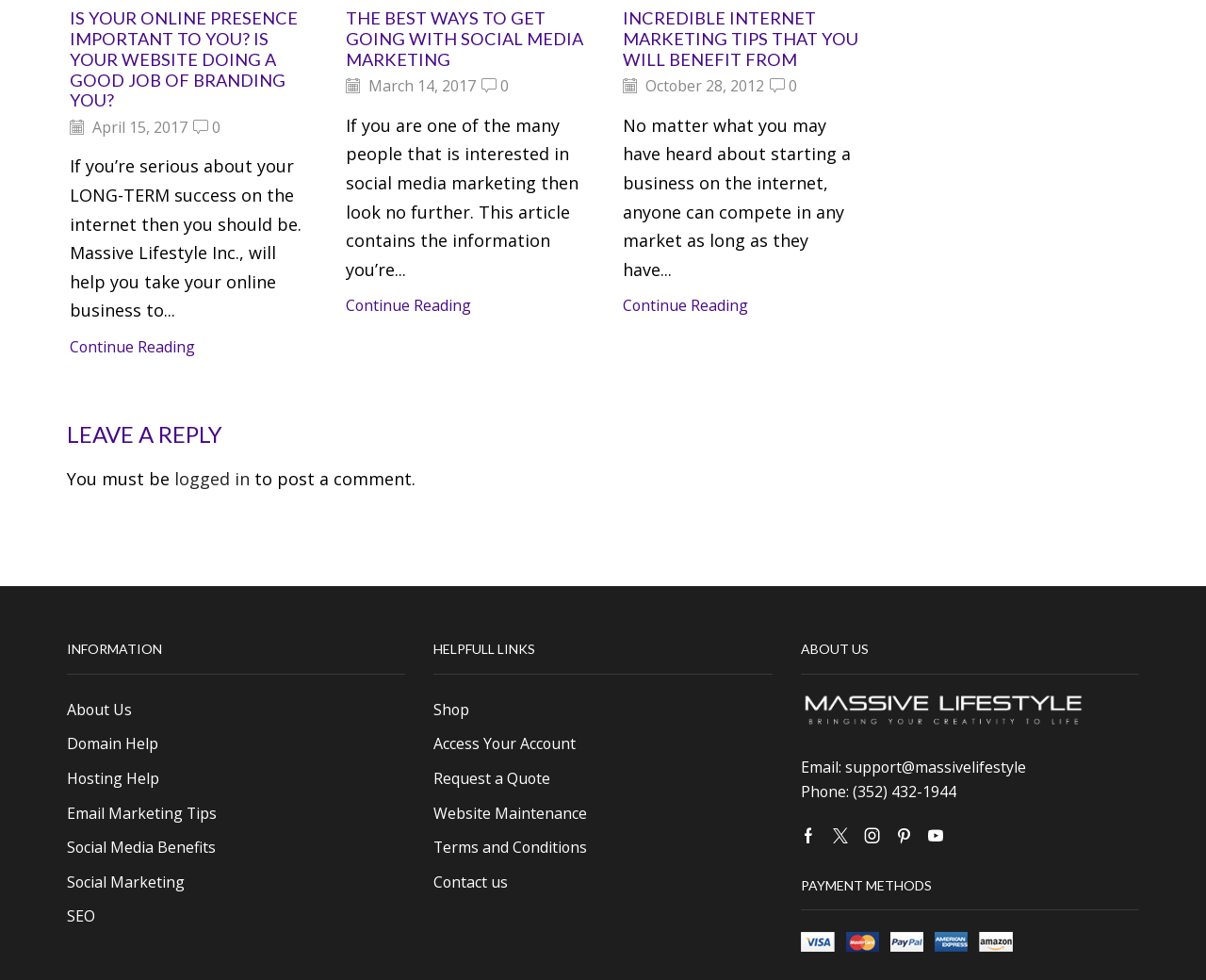Given the element description Request a Quote, identify the bounding box coordinates for the UI element on the webpage screenshot. The format should be (top-left x, top-left y, bottom-right x, bottom-right y), with values between 0 and 1.

[0.359, 0.777, 0.456, 0.813]